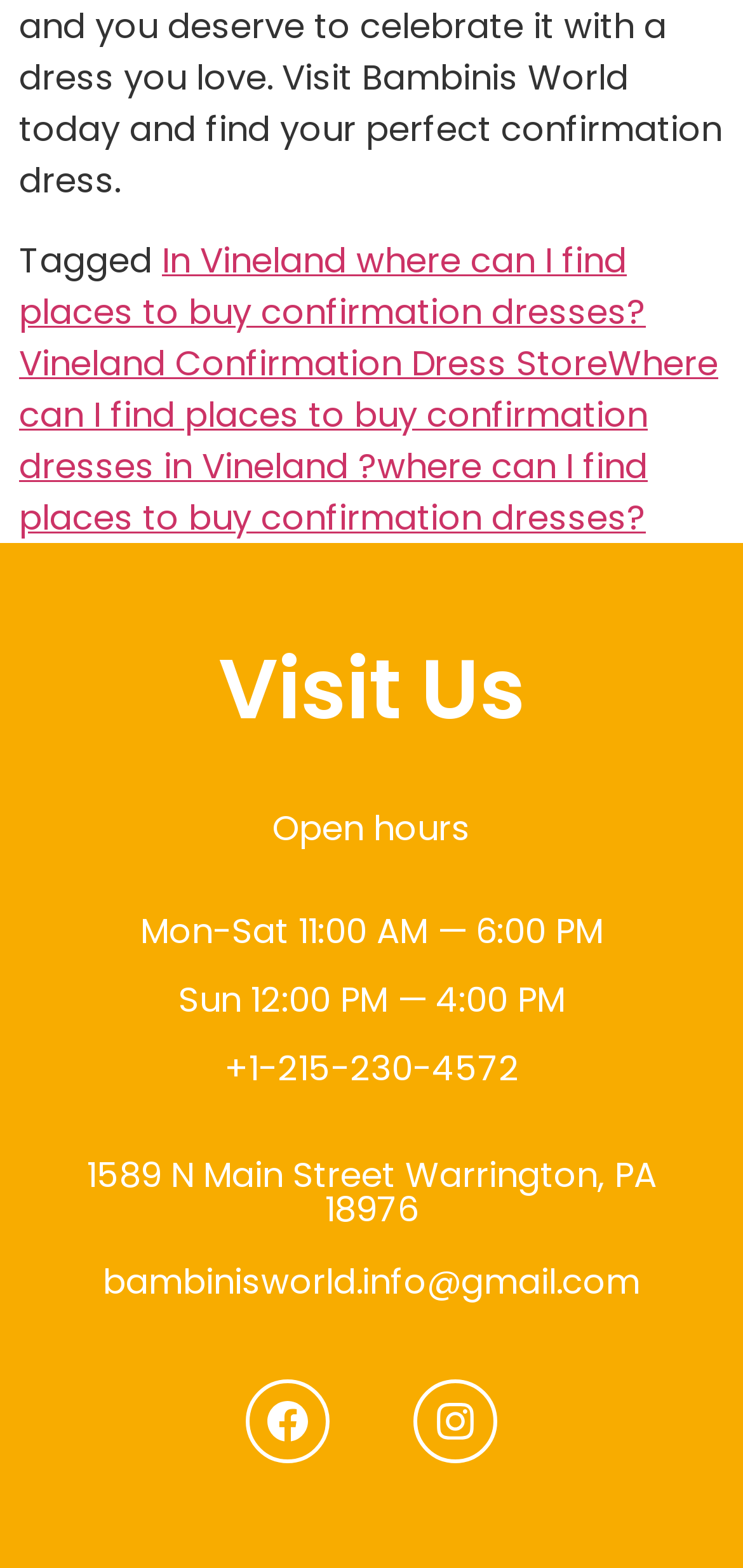Based on the element description "Vineland Confirmation Dress Store", predict the bounding box coordinates of the UI element.

[0.026, 0.216, 0.818, 0.246]